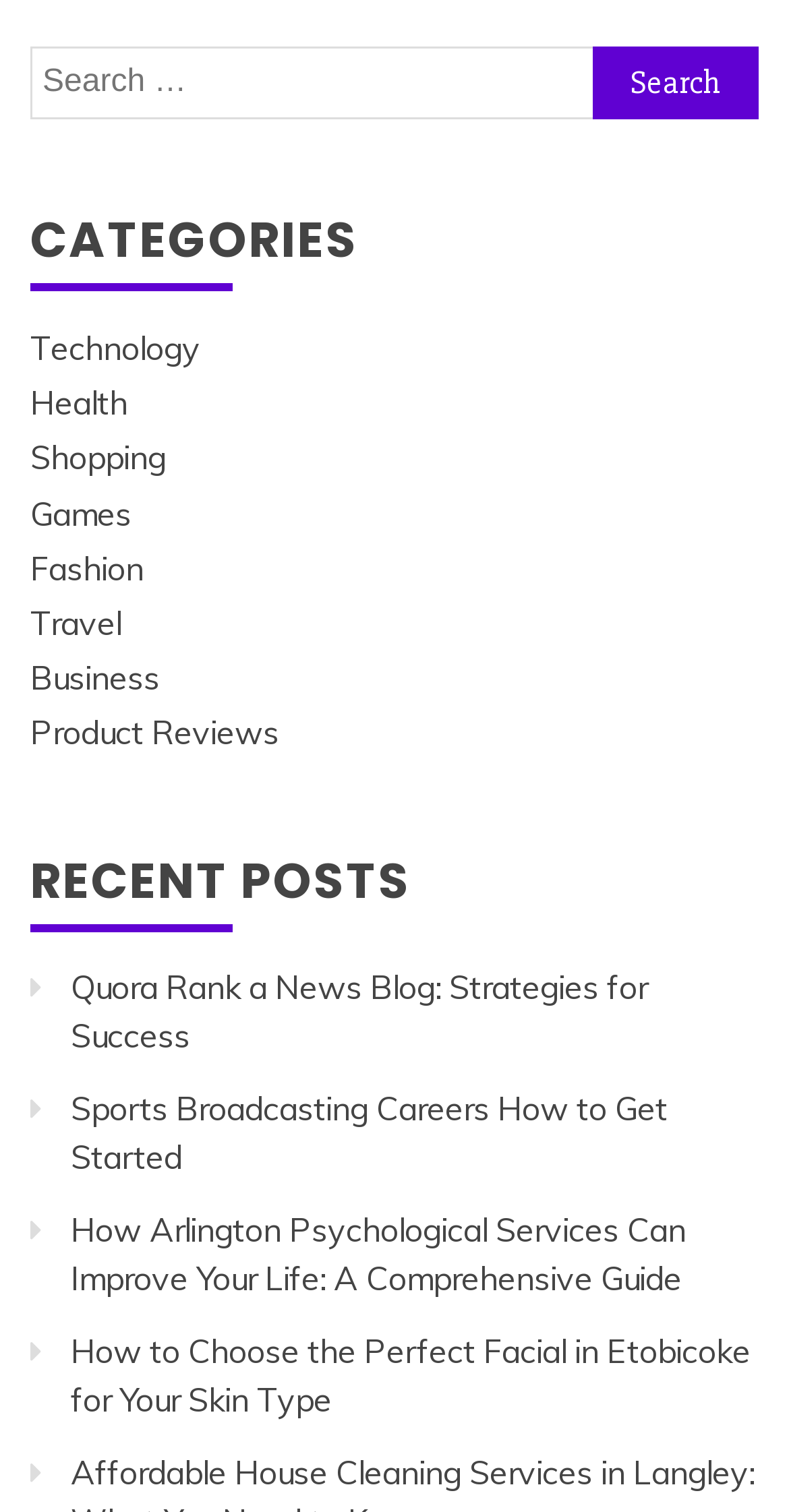What is the purpose of the search box?
Using the visual information, reply with a single word or short phrase.

Search for content